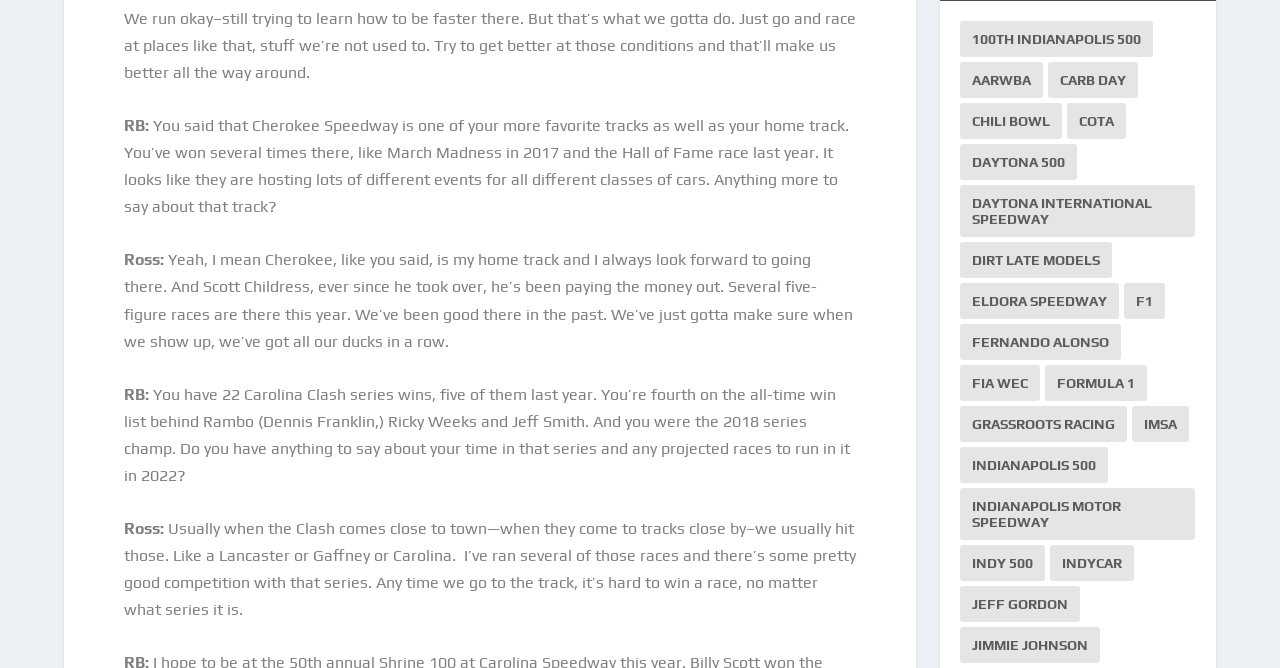What type of racing is being discussed?
Answer the question in a detailed and comprehensive manner.

Based on the conversation, it can be inferred that the type of racing being discussed is Dirt Late Models, as Ross mentions running several races in that series.